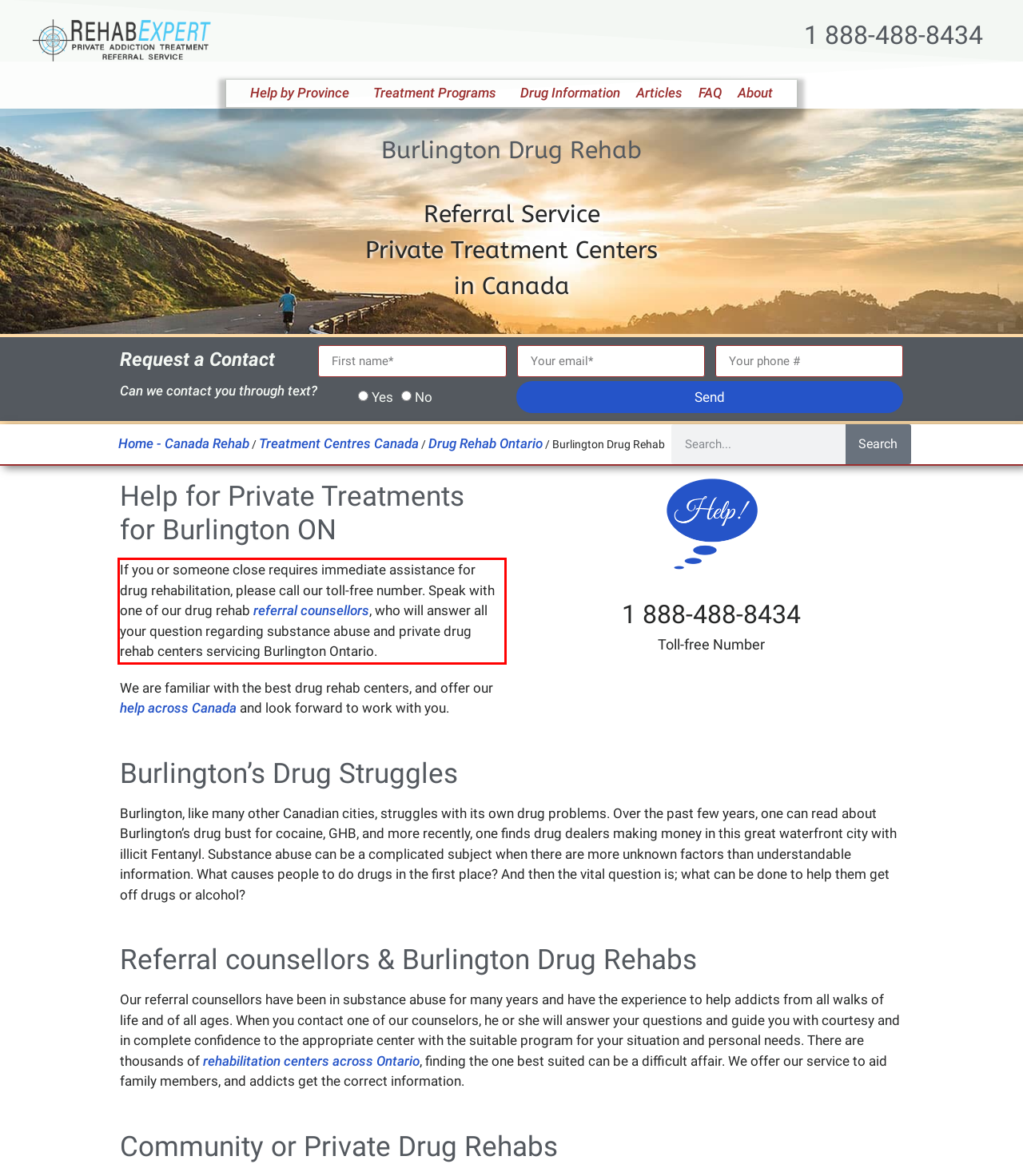Observe the screenshot of the webpage, locate the red bounding box, and extract the text content within it.

If you or someone close requires immediate assistance for drug rehabilitation, please call our toll-free number. Speak with one of our drug rehab referral counsellors, who will answer all your question regarding substance abuse and private drug rehab centers servicing Burlington Ontario.